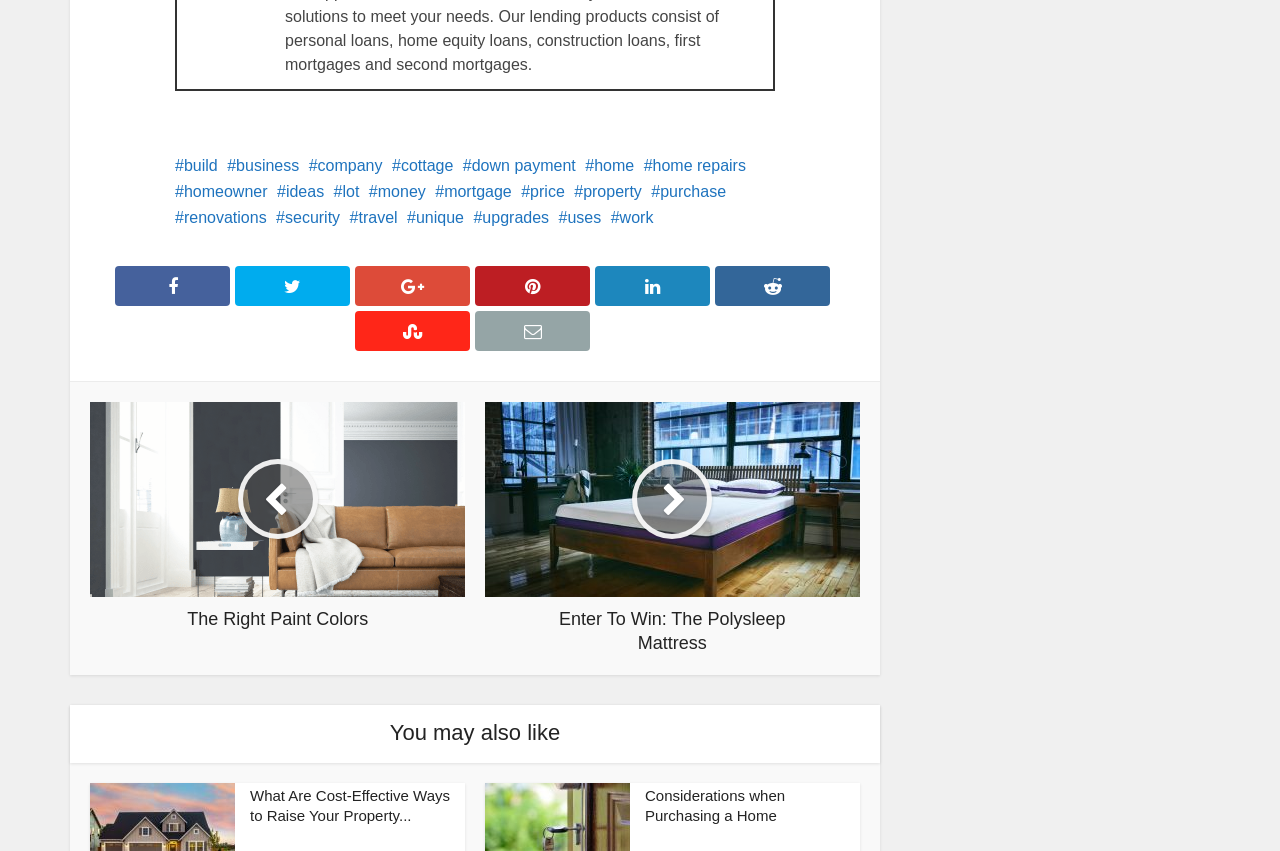Mark the bounding box of the element that matches the following description: "travel".

[0.273, 0.245, 0.311, 0.265]